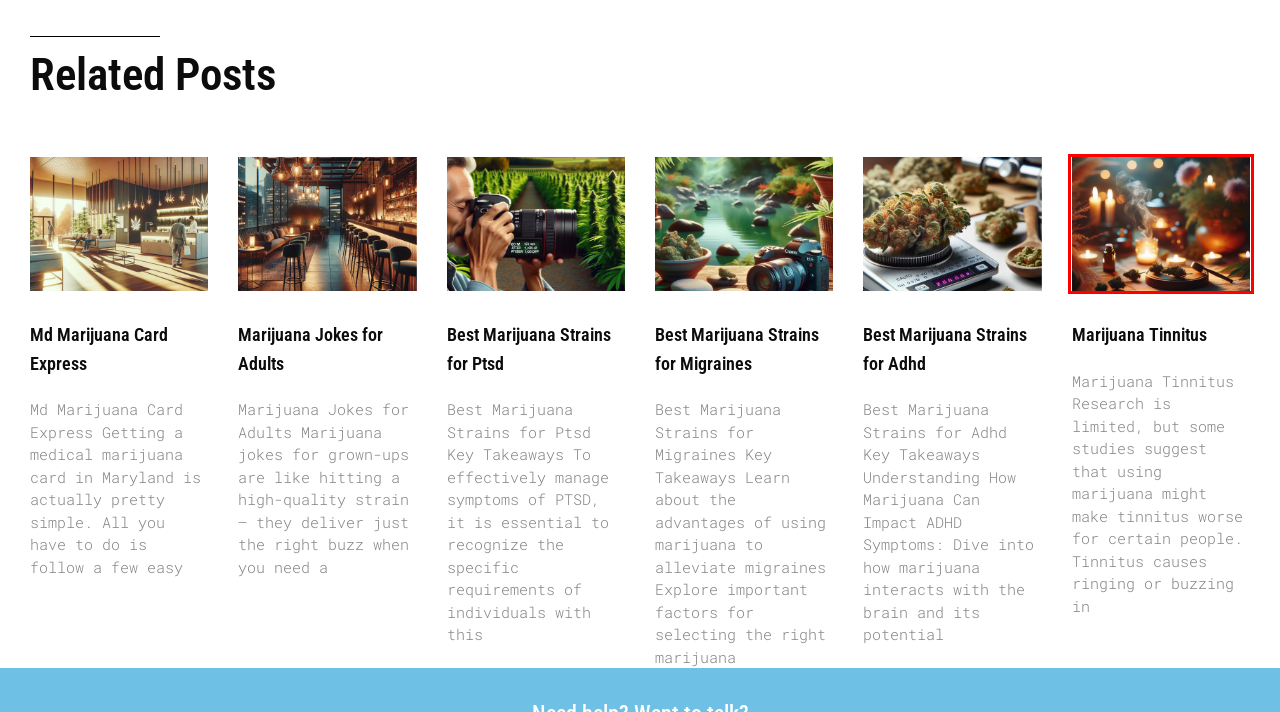Examine the screenshot of a webpage with a red bounding box around a UI element. Your task is to identify the webpage description that best corresponds to the new webpage after clicking the specified element. The given options are:
A. Marijuana Tinnitus - MarijuanaPY.com
B. Best Marijuana Strains for Adhd - MarijuanaPY.com
C. Best Marijuana Strains for Migraines - MarijuanaPY.com
D. Md Marijuana Card Express - MarijuanaPY.com
E. PUBG Mobile Season 13 Royale Pass leaks: Skins, character and more
F. Best Marijuana Strains for Ptsd - MarijuanaPY.com
G. GamingonPhone - The paradise of Mobile Gaming
H. Marijuana Jokes for Adults - MarijuanaPY.com

A